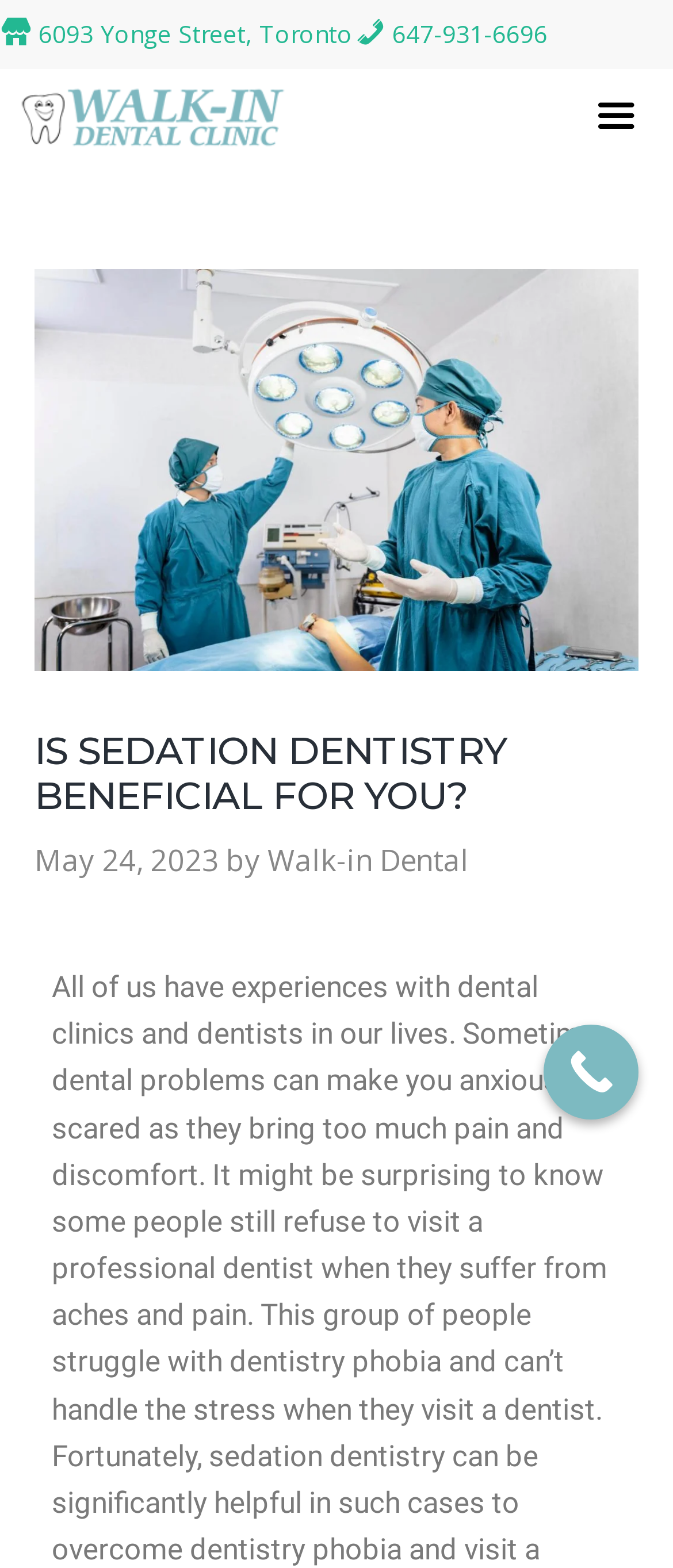Please provide a brief answer to the following inquiry using a single word or phrase:
What is the name of the dental clinic?

Walk-in Dental Clinic